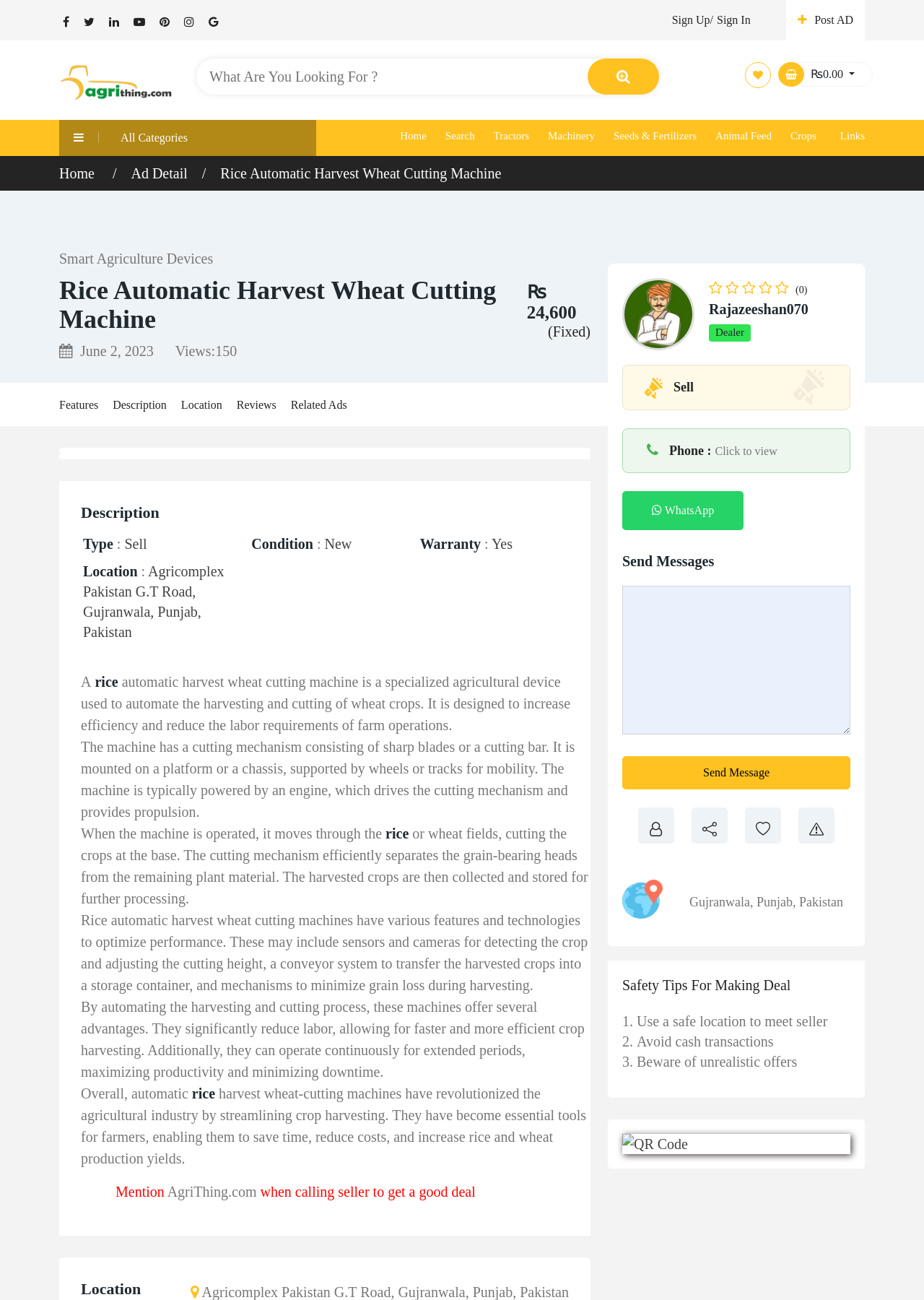Articulate a complete and detailed caption of the webpage elements.

This webpage is about a rice automatic harvest wheat cutting machine, a specialized agricultural device used to automate the harvesting and cutting of wheat crops. At the top of the page, there are several icons and links, including a logo, a search bar, and links to sign up, sign in, and post an ad. Below these, there are navigation links to different categories, such as home, search, tractors, machinery, seeds, and fertilizers.

The main content of the page is about the rice automatic harvest wheat cutting machine, which includes a heading, a price of ₹24,600, and a description of the machine's features and benefits. The description is divided into several paragraphs, explaining how the machine works, its advantages, and its impact on the agricultural industry.

On the right side of the page, there are links to related ads and a section showing the location of the seller, Agricomplex Pakistan G.T Road, Gujranwala, Punjab, Pakistan. Below this, there is a section with the seller's profile picture, name, and ratings.

At the bottom of the page, there are links to send messages to the seller, including phone and WhatsApp options. Overall, the page provides detailed information about the rice automatic harvest wheat cutting machine and allows users to contact the seller for more information or to make a purchase.